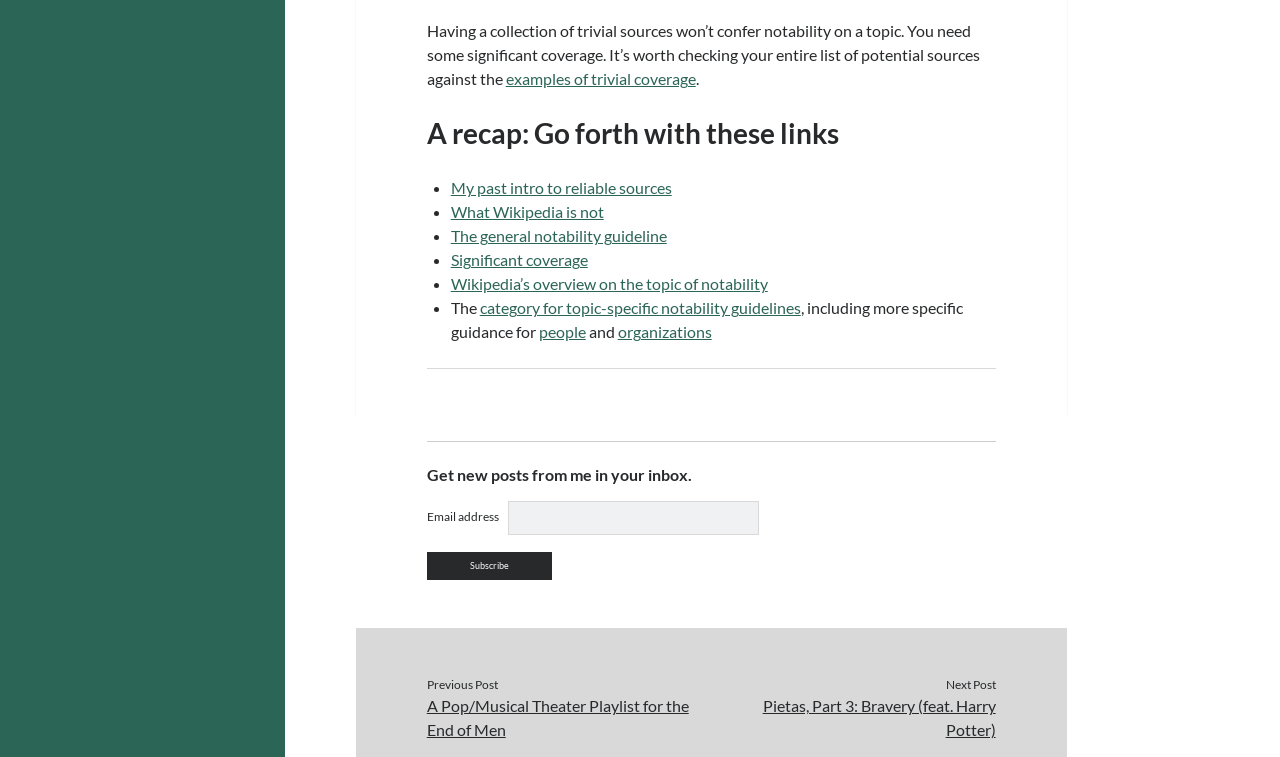Determine the bounding box coordinates for the clickable element to execute this instruction: "Read 'A Pop/Musical Theater Playlist for the End of Men'". Provide the coordinates as four float numbers between 0 and 1, i.e., [left, top, right, bottom].

[0.333, 0.917, 0.556, 0.98]